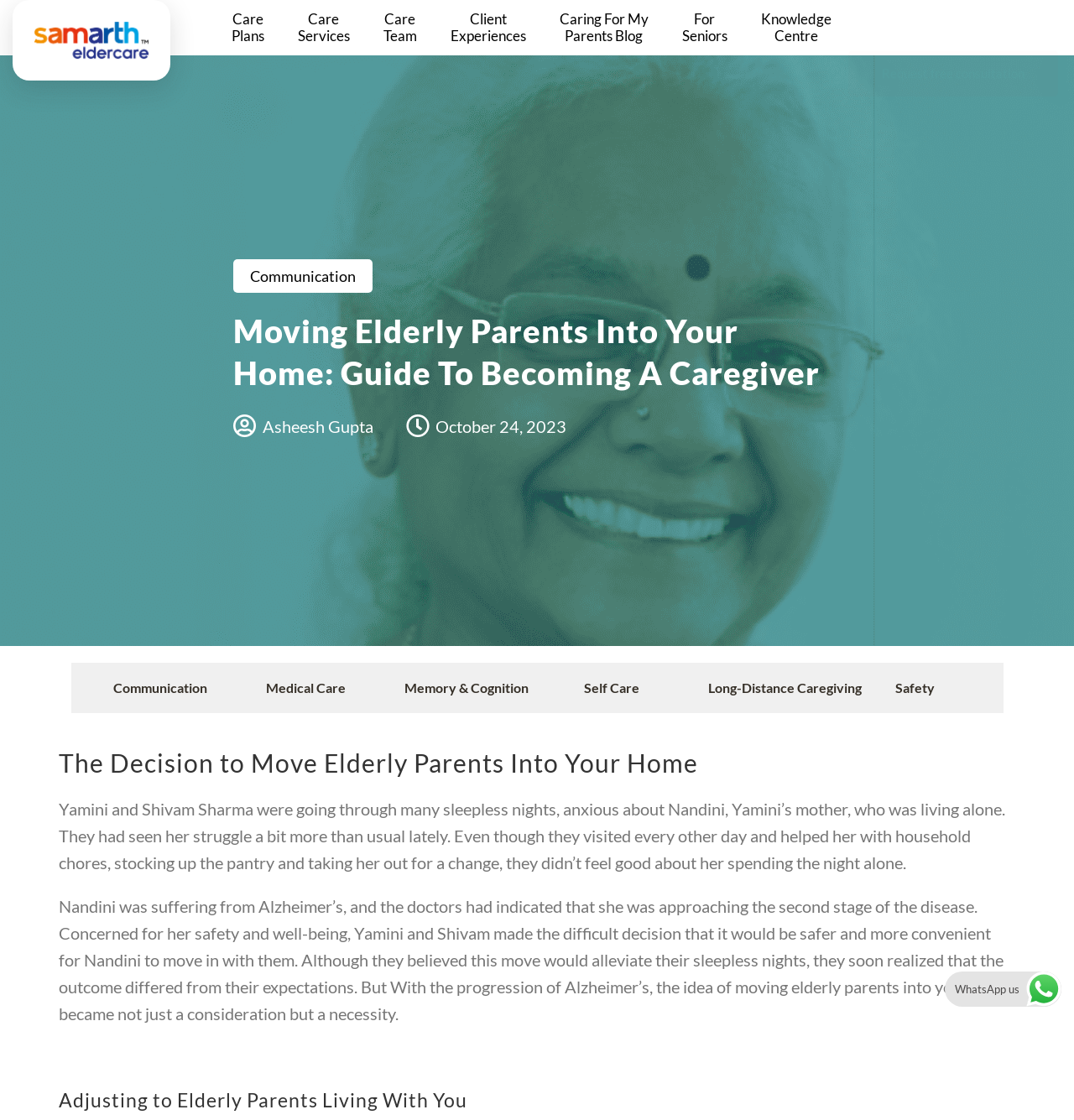Refer to the image and offer a detailed explanation in response to the question: How many links are there in the top navigation menu?

The top navigation menu contains 8 links, which are 'home page', 'Care Plans', 'Care Services', 'Care Team', 'Client Experiences', 'Caring For My Parents Blog', 'For Seniors', and 'Knowledge Centre'.